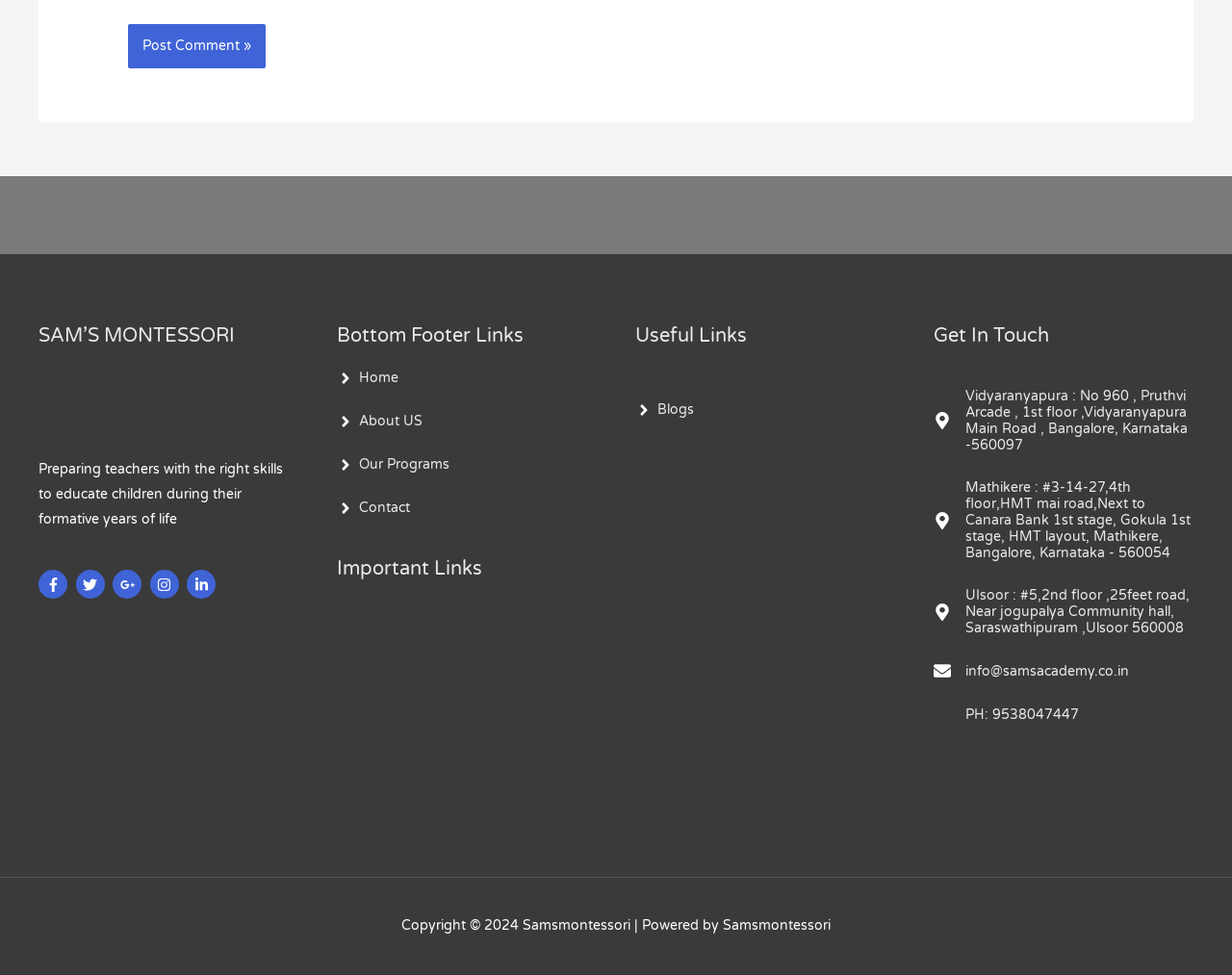Provide your answer in one word or a succinct phrase for the question: 
What is the name of the Montessori academy?

SAM'S MONTESSORI